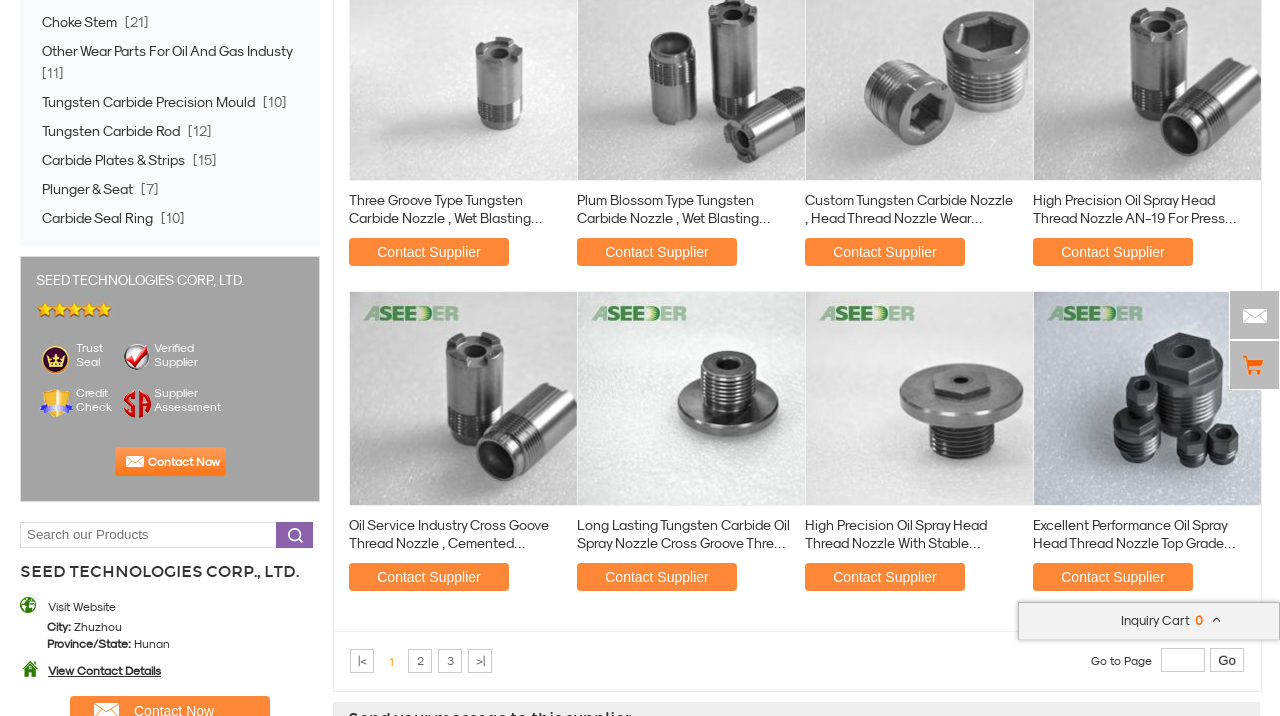Identify the bounding box coordinates for the UI element mentioned here: "Contact Now". Provide the coordinates as four float values between 0 and 1, i.e., [left, top, right, bottom].

[0.089, 0.623, 0.177, 0.668]